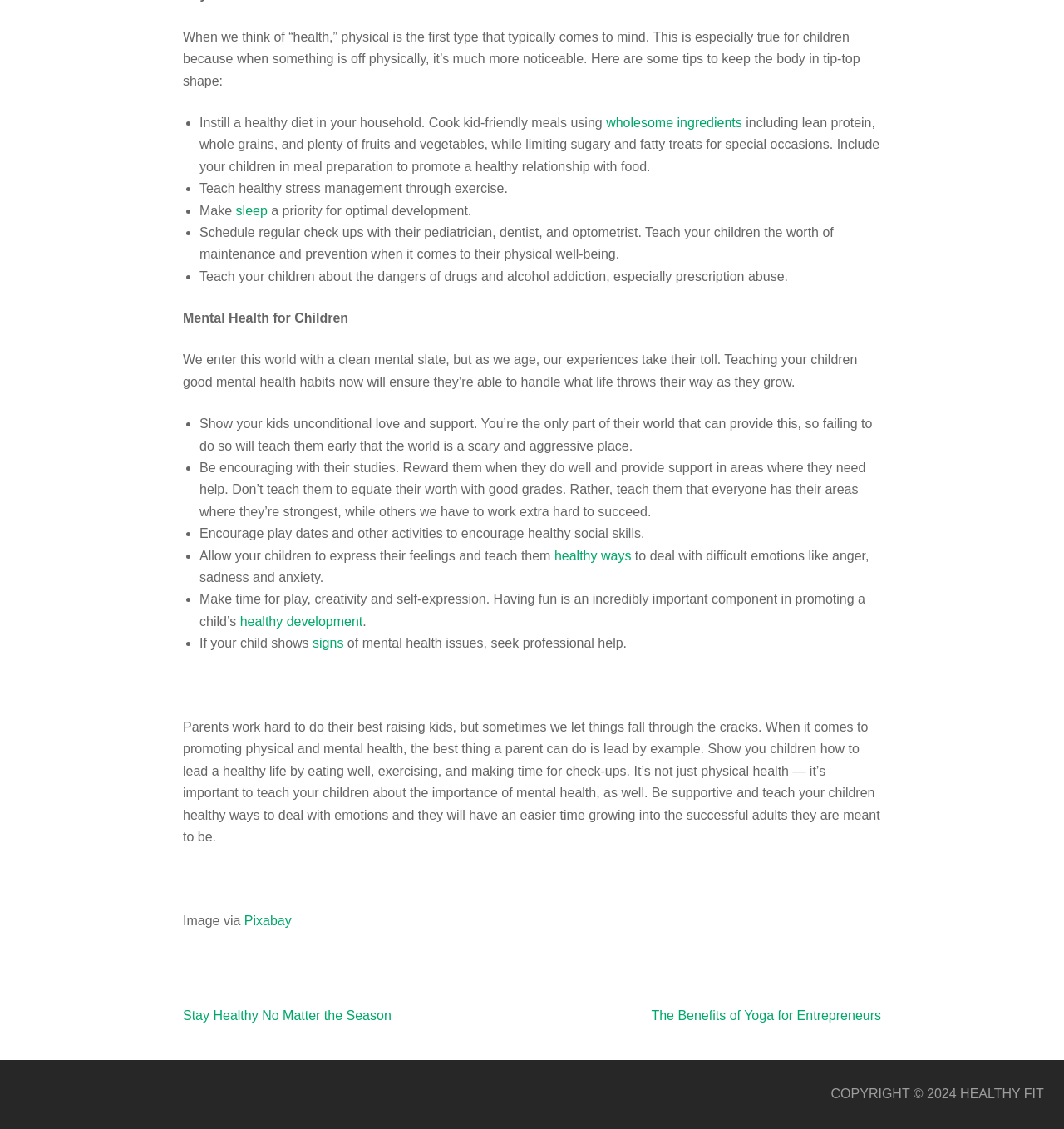Please identify the bounding box coordinates of the element's region that should be clicked to execute the following instruction: "Follow the link to learn about healthy ways to deal with difficult emotions". The bounding box coordinates must be four float numbers between 0 and 1, i.e., [left, top, right, bottom].

[0.521, 0.486, 0.593, 0.498]